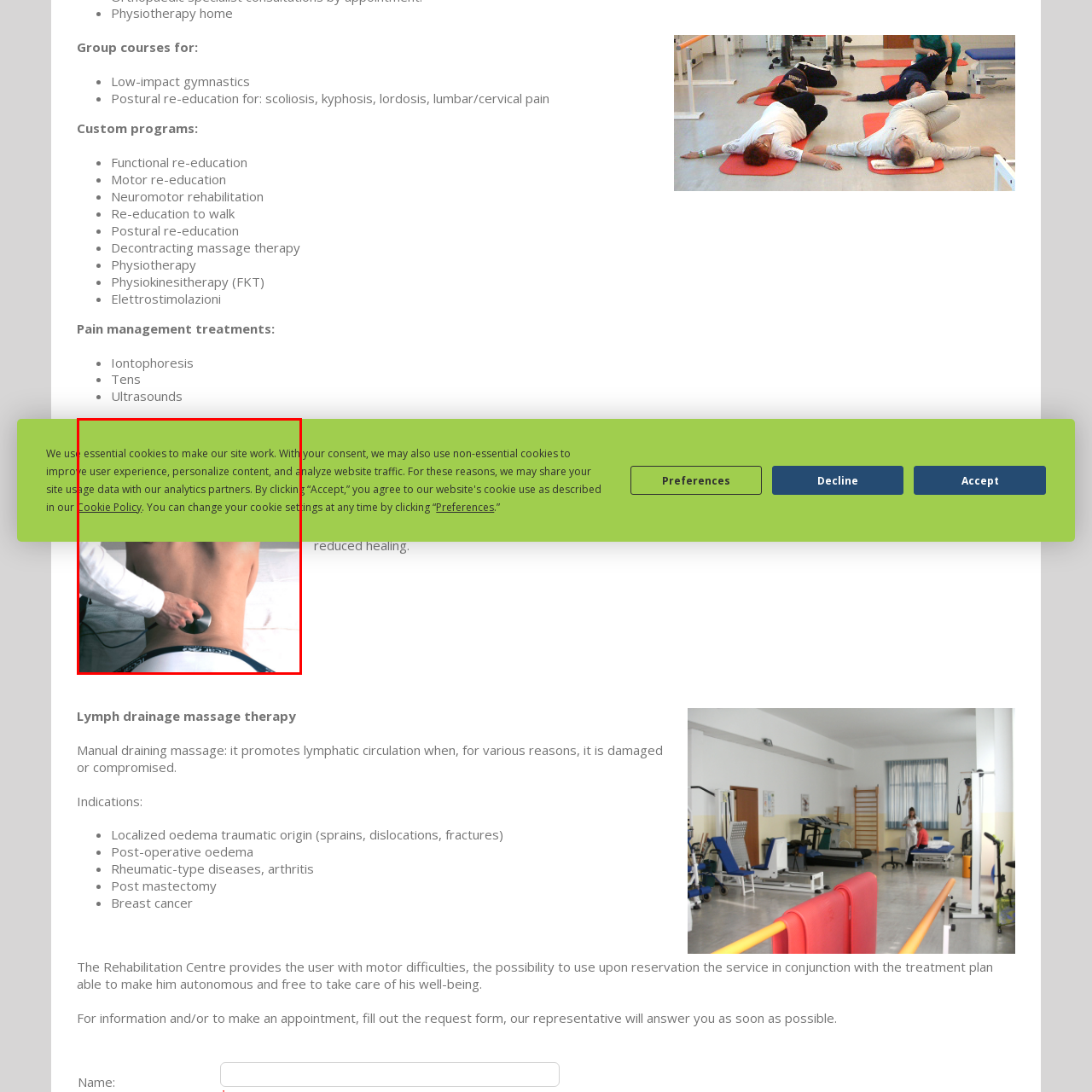Please provide a thorough description of the image inside the red frame.

The image depicts a therapeutic session focusing on Tecartherapy®, a recognized method known for its rapid and effective treatment of various joint and muscular conditions. In the scene, a practitioner is applying a Tecartherapy device on the lower back of a patient, suggesting a hands-on approach to pain relief and rehabilitation. The visible part of the patient's body, specifically the lower back, is exposed, highlighting the treatment area. This technique utilizes a specialized tool to deliver energy that penetrates deep into biological tissues, promoting healing while remaining non-invasive. The backdrop likely represents a clinical setting, emphasizing the therapeutic environment where patients receive tailored programs for recovery.